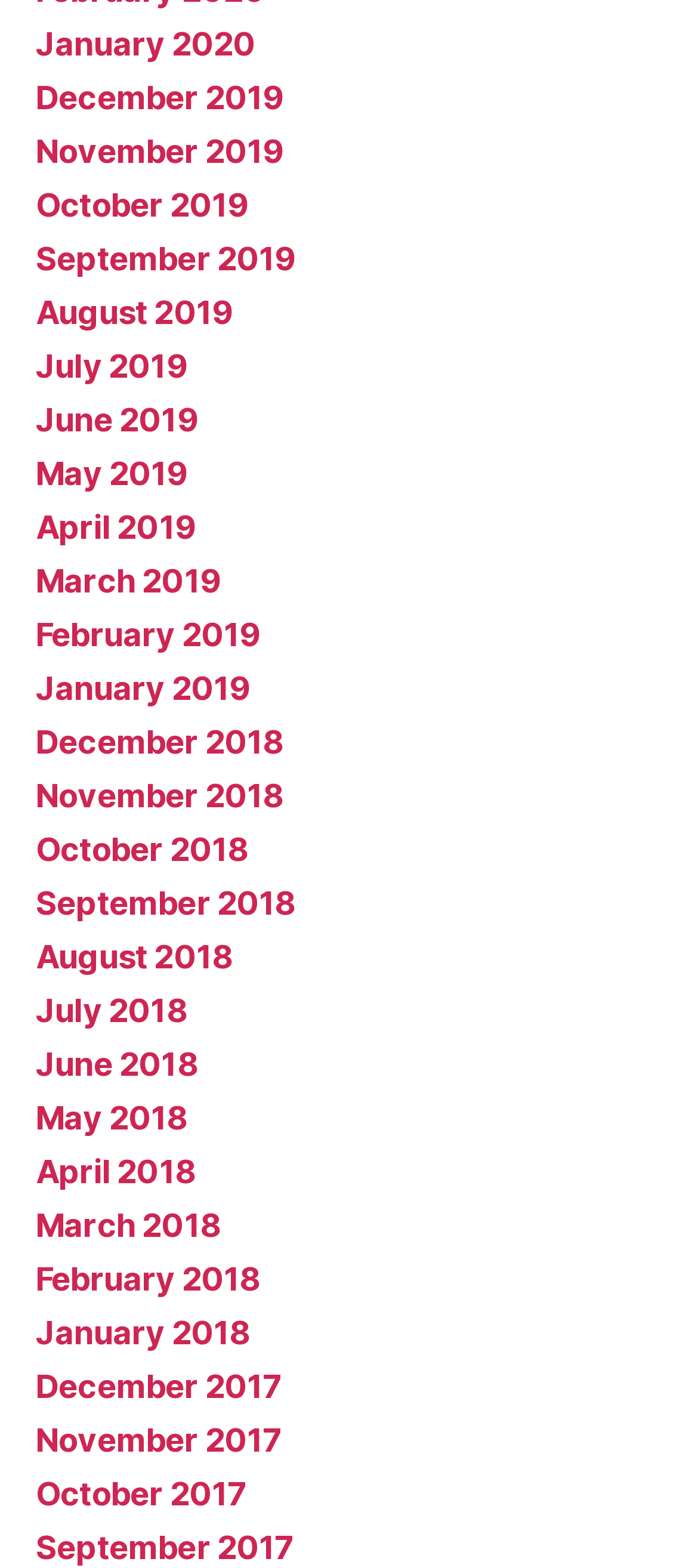Please indicate the bounding box coordinates of the element's region to be clicked to achieve the instruction: "view January 2020". Provide the coordinates as four float numbers between 0 and 1, i.e., [left, top, right, bottom].

[0.051, 0.016, 0.366, 0.04]